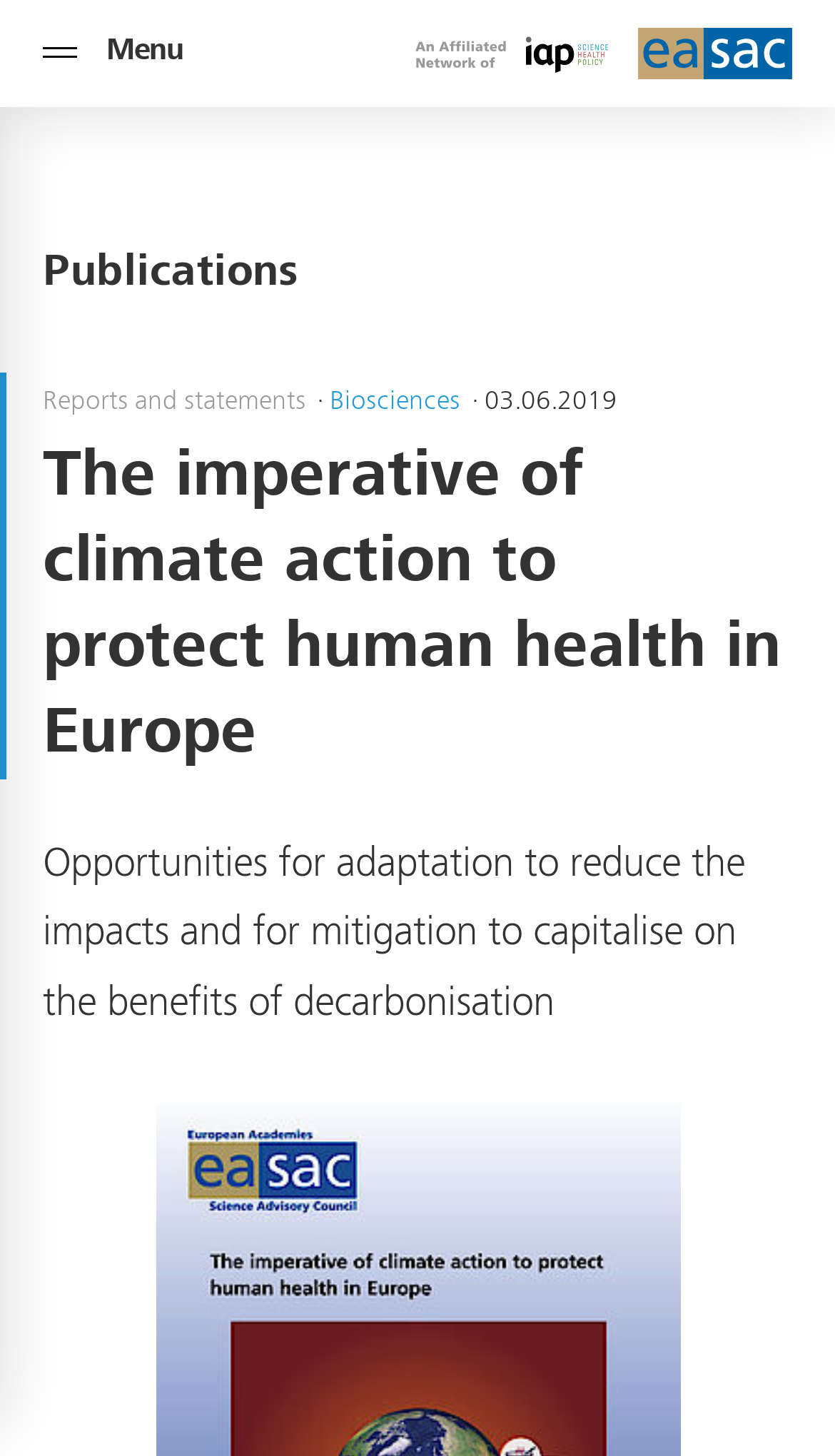How many main sections are on the webpage?
Refer to the image and give a detailed answer to the question.

I found the answer by looking at the webpage structure which has three main sections: the menu button, the 'Publications' section, and the main content section.